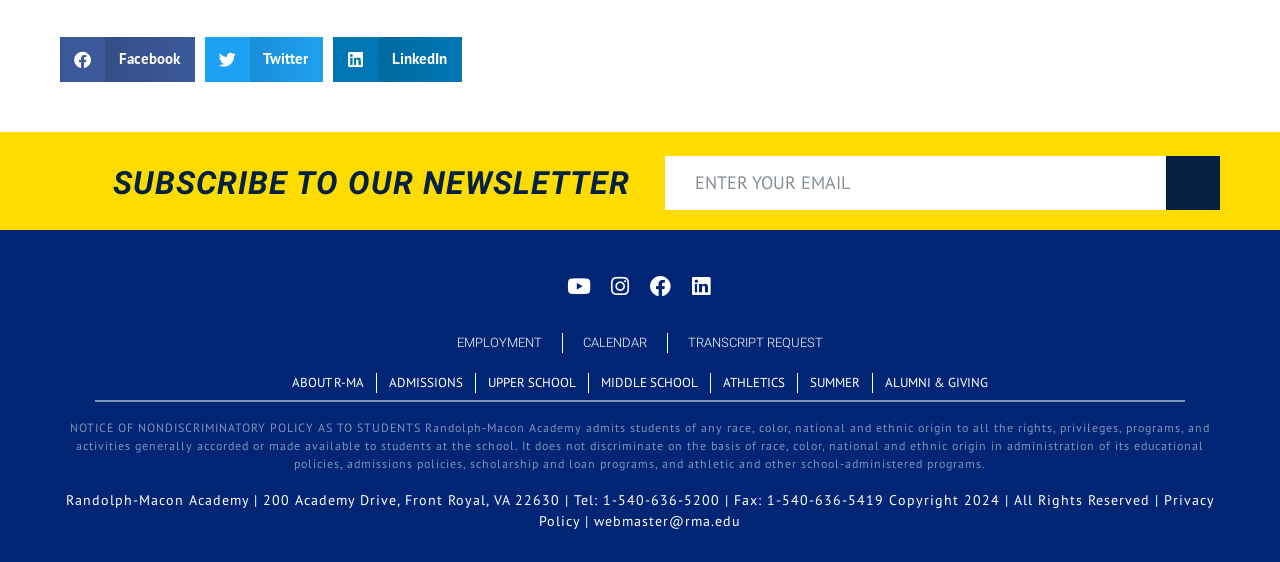What social media platforms can you share content on?
Based on the visual, give a brief answer using one word or a short phrase.

Facebook, Twitter, LinkedIn